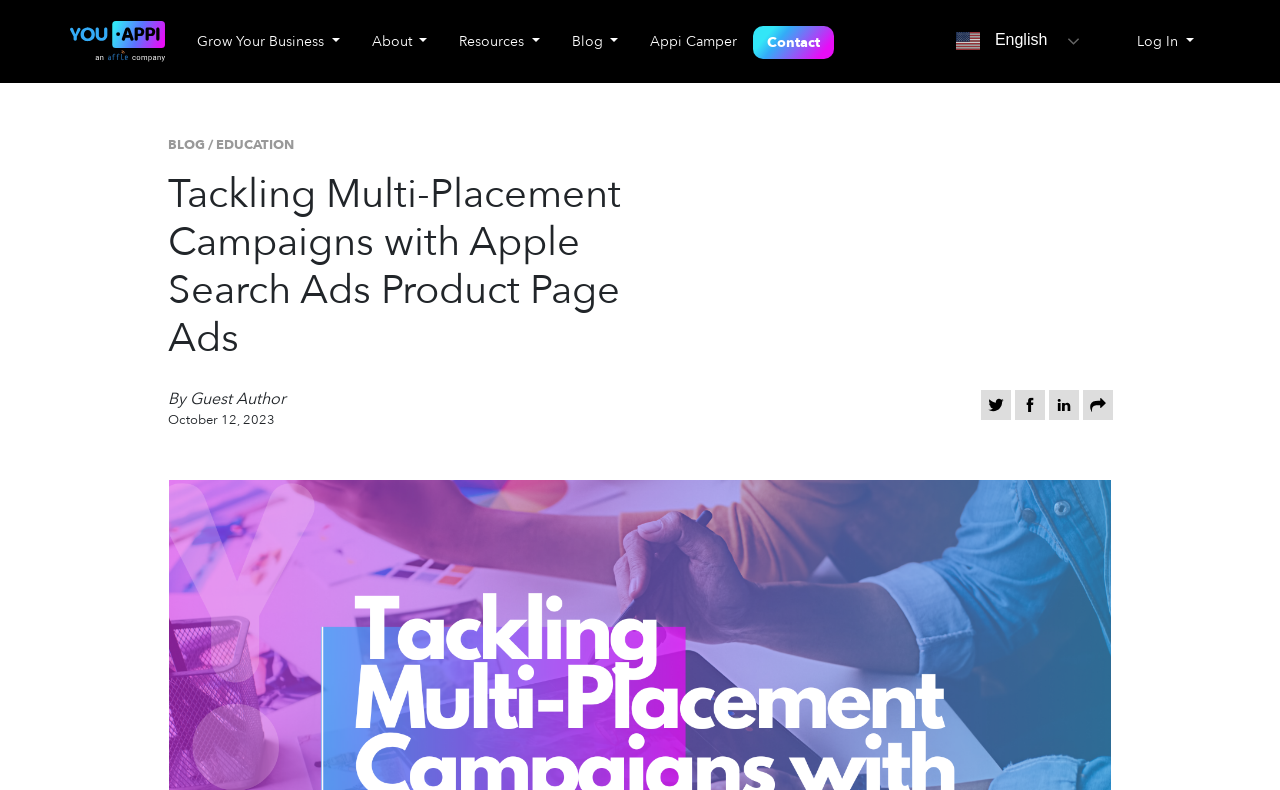Locate the coordinates of the bounding box for the clickable region that fulfills this instruction: "Click the 'Grow Your Business' button".

[0.141, 0.029, 0.278, 0.076]